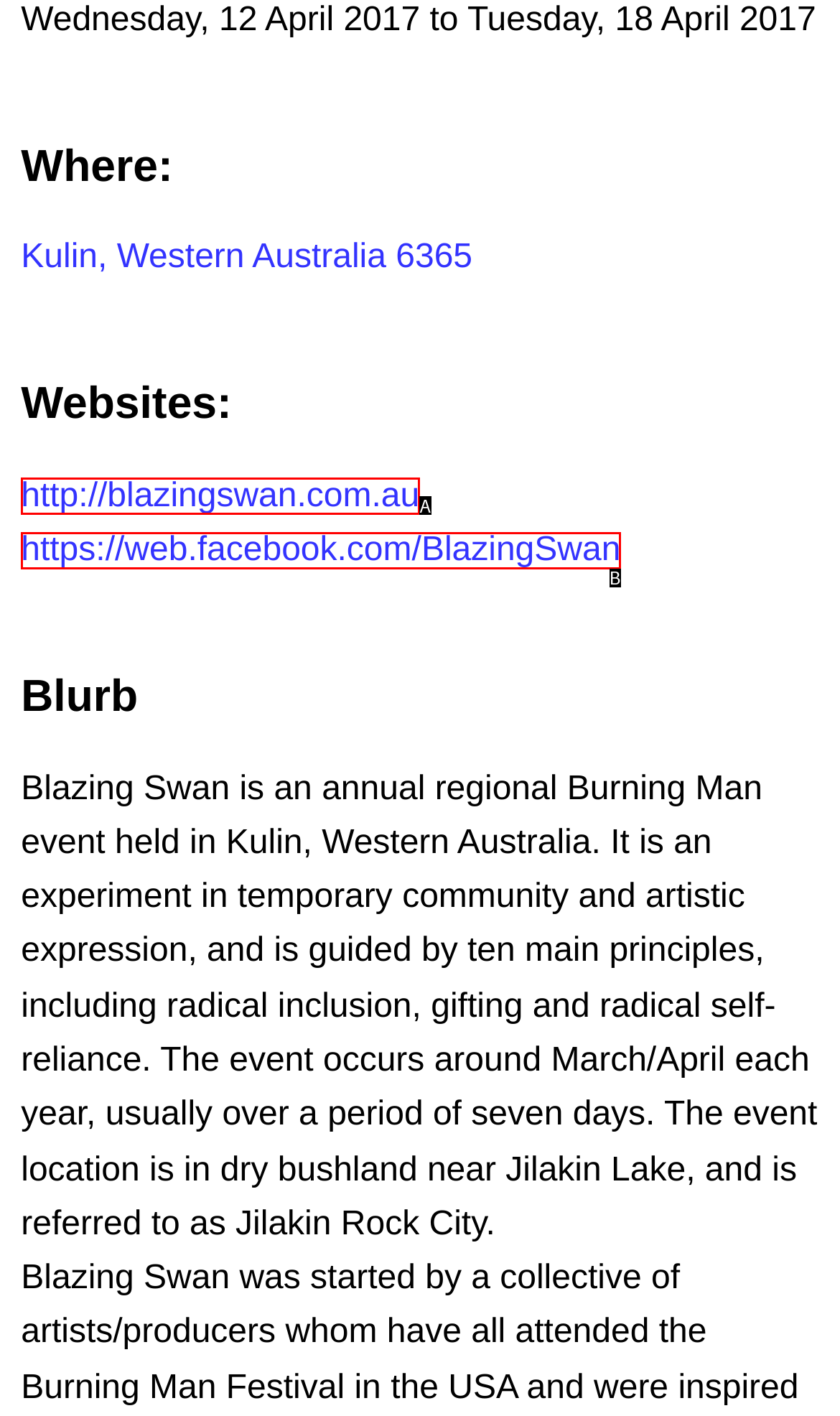Identify the HTML element that corresponds to the following description: https://web.facebook.com/BlazingSwan Provide the letter of the best matching option.

B